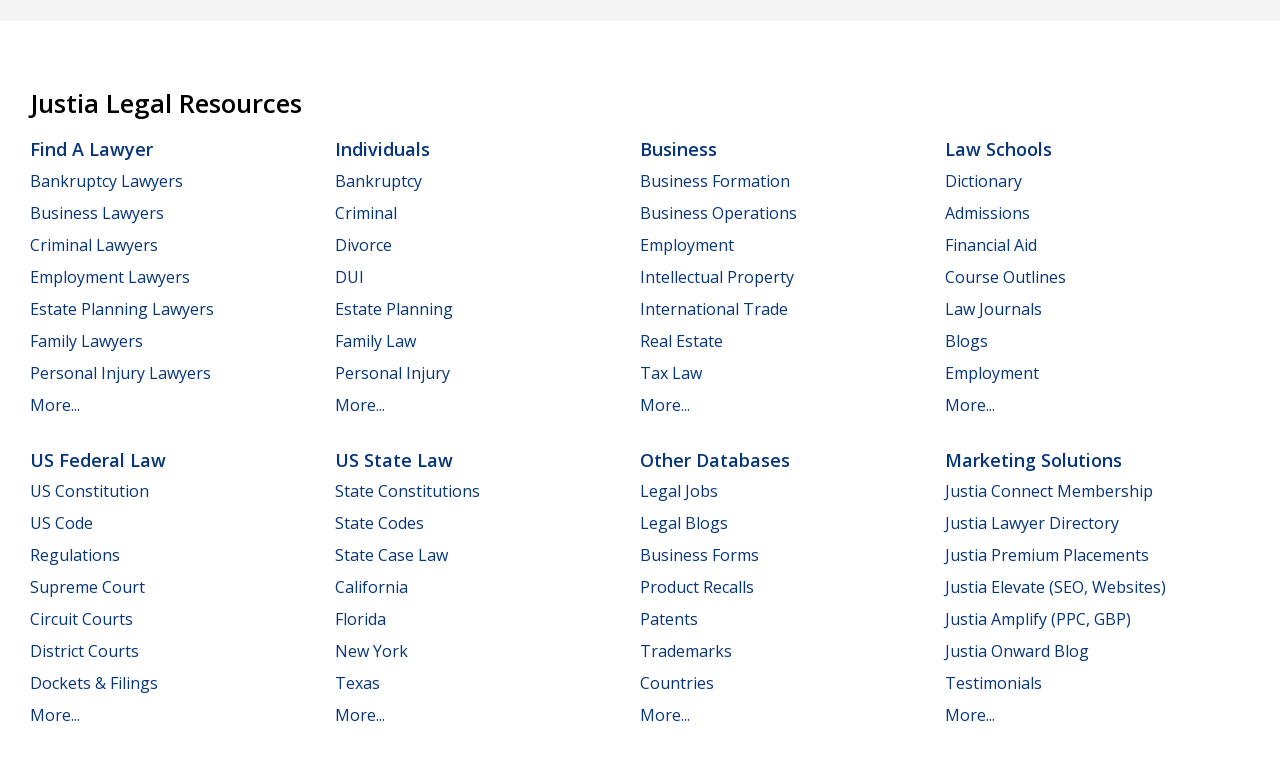How many categories of lawyers are listed?
Based on the image, answer the question with as much detail as possible.

The categories of lawyers are listed on the left side of the webpage, and they are Bankruptcy Lawyers, Business Lawyers, Criminal Lawyers, Employment Lawyers, Estate Planning Lawyers, Family Lawyers, Personal Injury Lawyers, and More... which implies there are 9 categories in total.